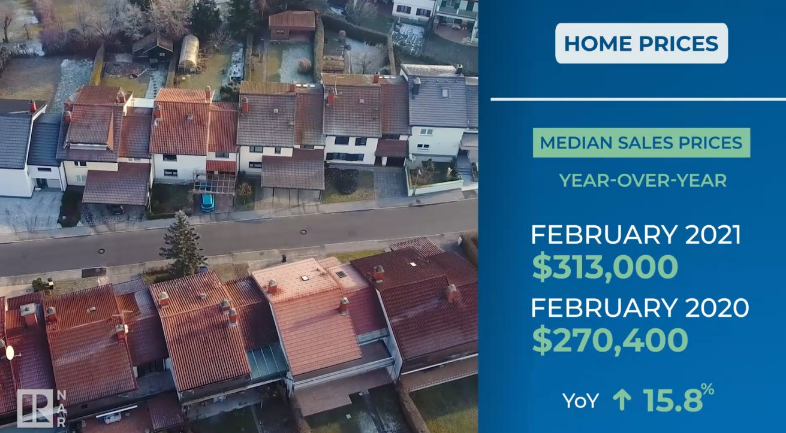What is the percentage increase in median sales price from February 2020 to February 2021?
Look at the image and provide a short answer using one word or a phrase.

15.8%